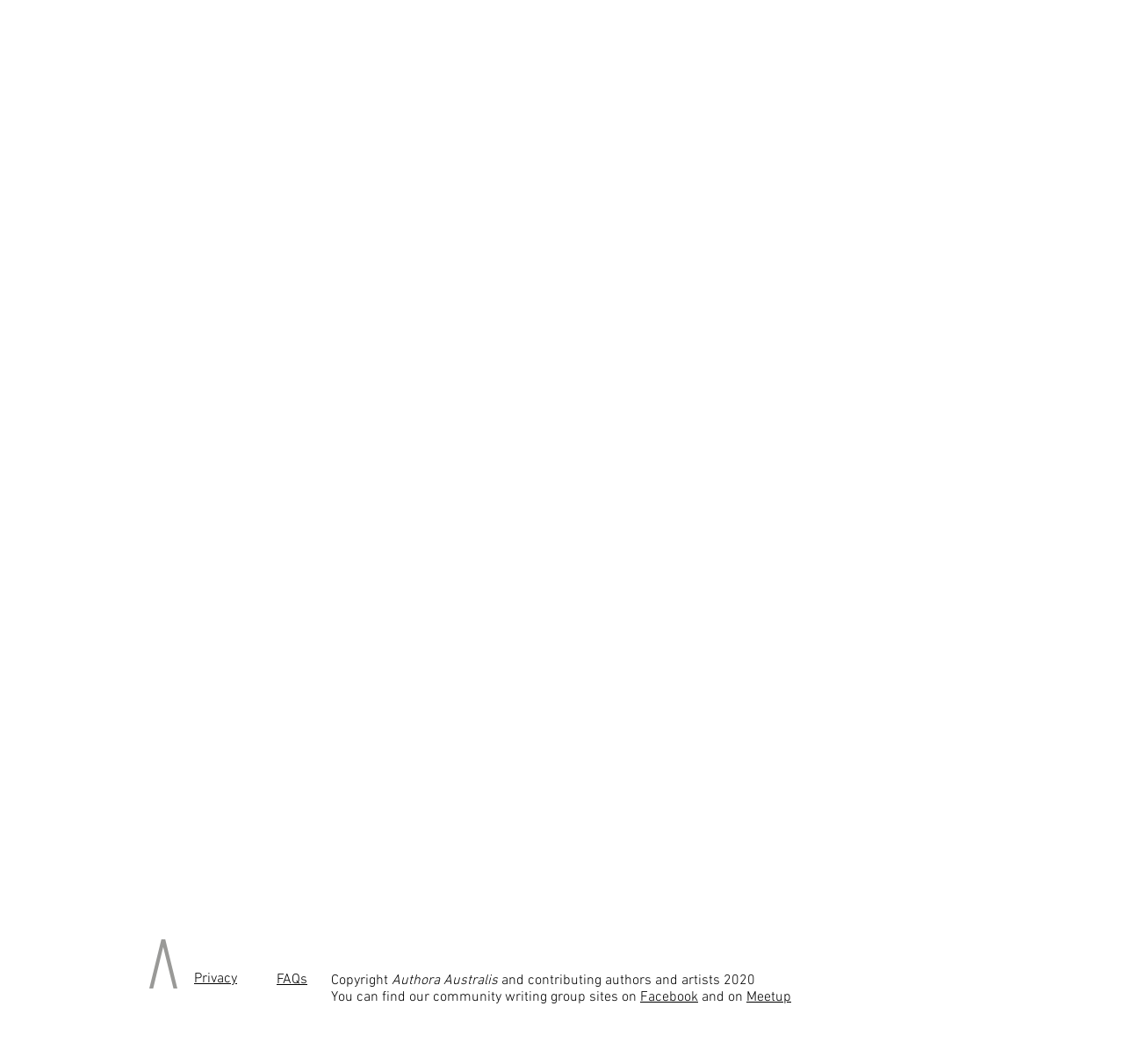What is the copyright year?
Look at the screenshot and respond with a single word or phrase.

2020